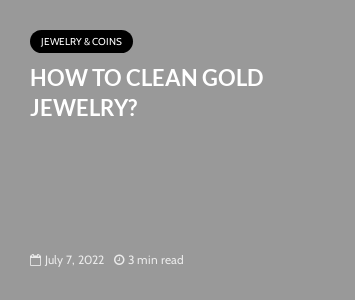Offer a detailed narrative of the scene shown in the image.

This image features an article titled "HOW TO CLEAN GOLD JEWELRY?" prominently displayed in a bold font. Above this title, there is a section labeled "JEWELRY & COINS," indicating the article's category. The publication date is noted as July 7, 2022, along with a reading time of 3 minutes, suggesting a concise and informative piece aimed at readers seeking quick tips on jewelry maintenance. The background is a subtle gray, enhancing the readability of the text and giving it a modern aesthetic. This article likely provides practical advice on cleaning gold jewelry effectively.